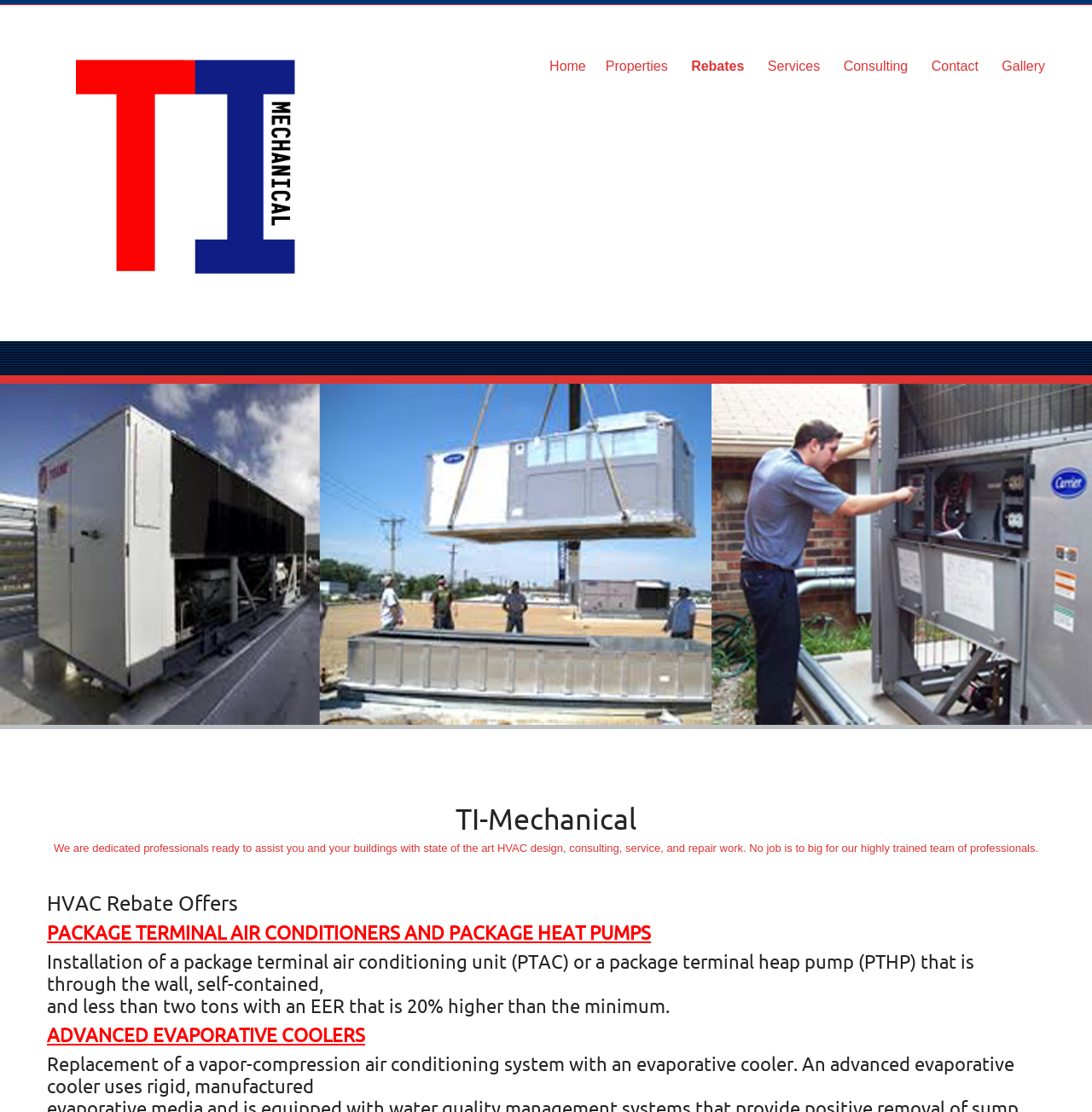Answer the following query concisely with a single word or phrase:
What is the company name?

TI-Mechanical